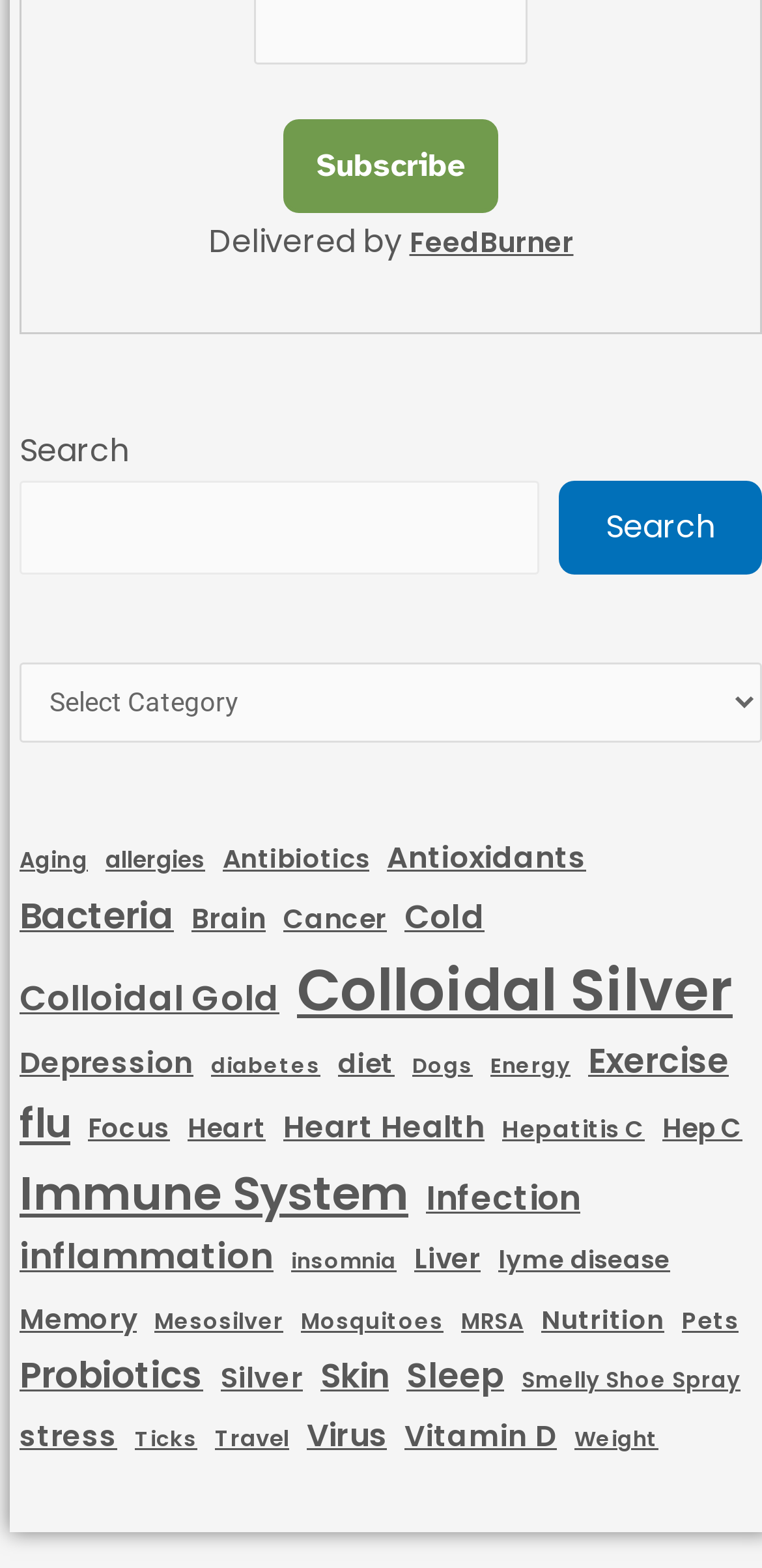Based on the image, please respond to the question with as much detail as possible:
What is the function of the search box?

The search box is located near the top of the webpage and has a placeholder text 'Search'. It is likely used to search for specific topics or keywords within the website's content.